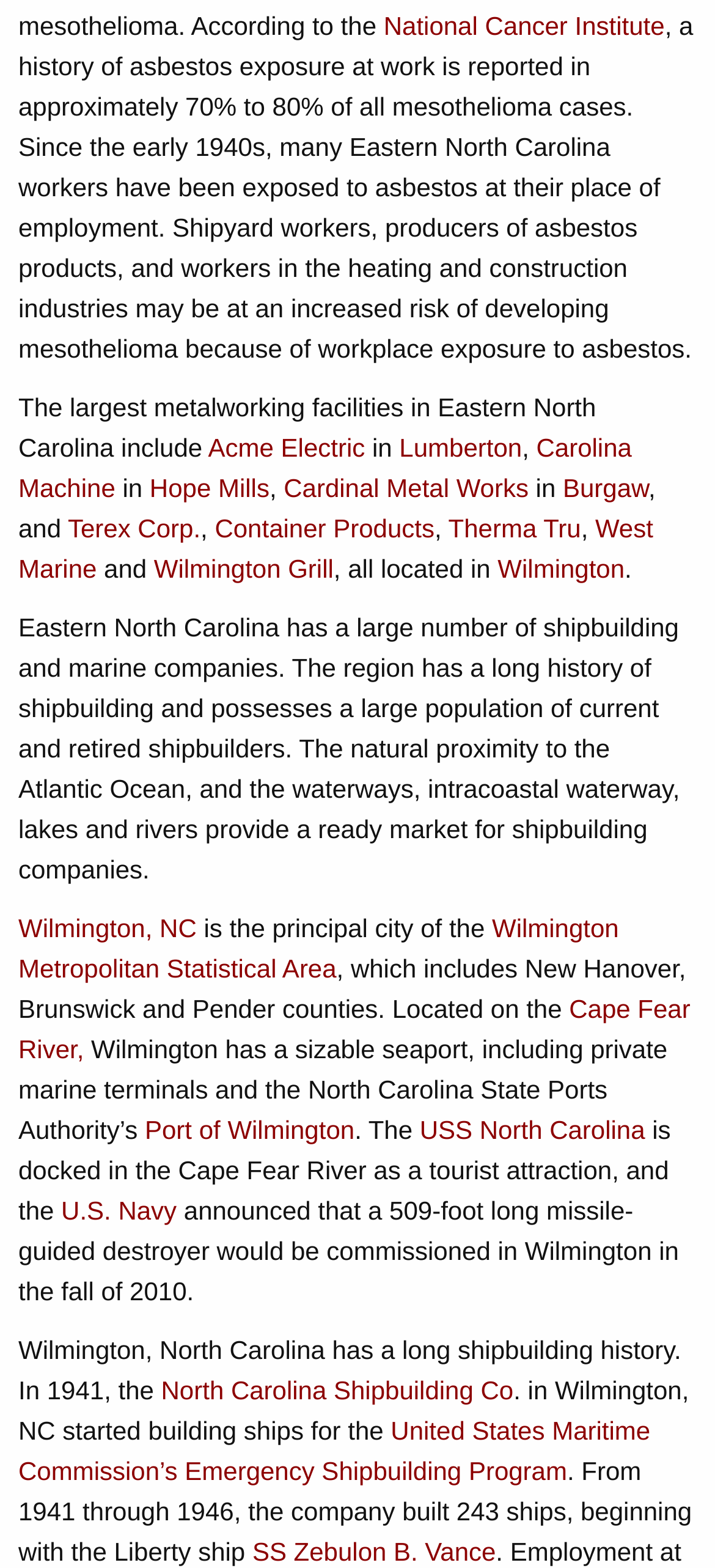What percentage of mesothelioma cases are reported to have a history of asbestos exposure at work?
Look at the image and respond with a one-word or short-phrase answer.

70% to 80%